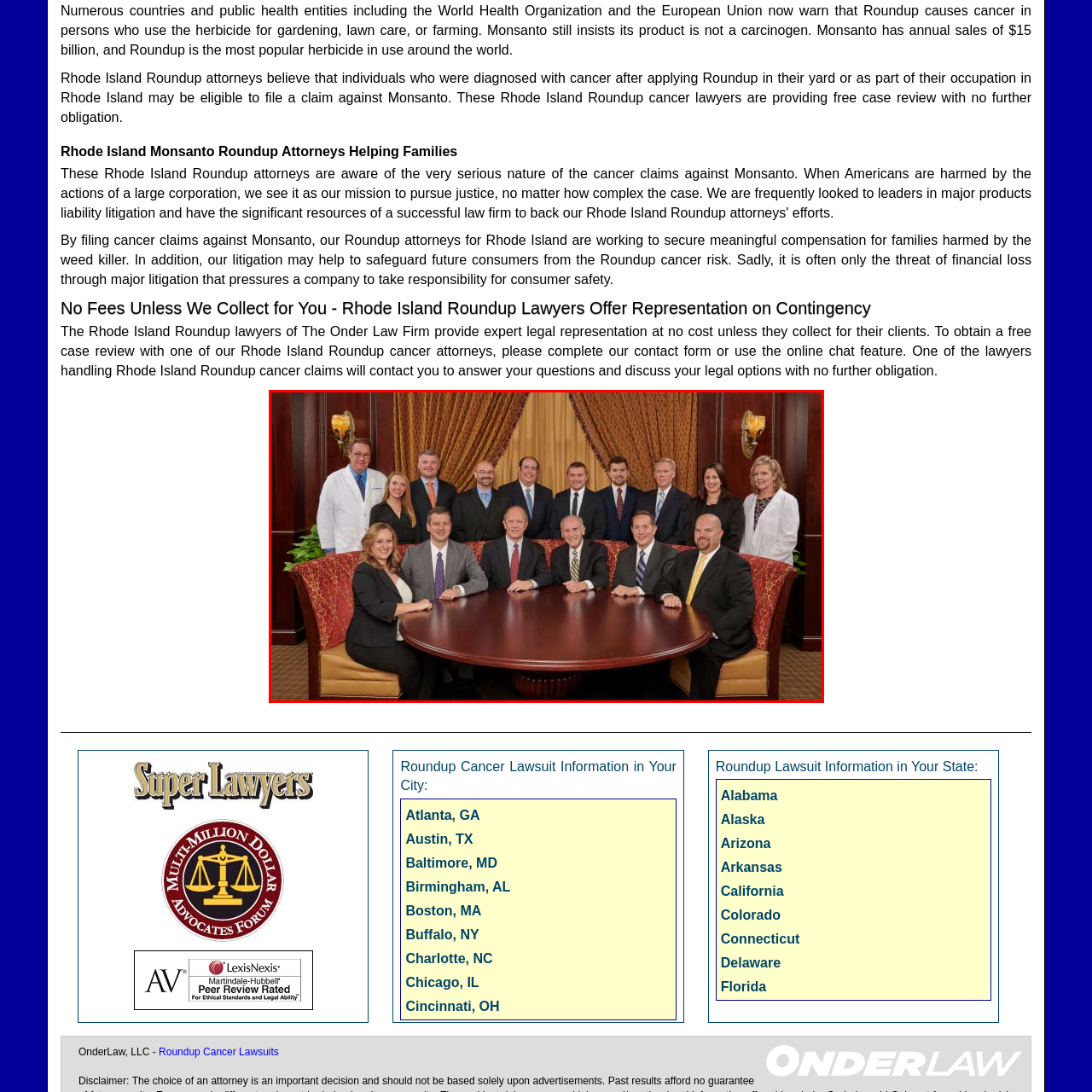Observe the image enclosed by the red box and thoroughly answer the subsequent question based on the visual details: What is the purpose of the team?

The caption explains that the team is dedicated to representing clients affected by Roundup, a widely-used herbicide linked to cancer, and their mission is to provide legal representation and guidance to individuals looking to file cancer claims against companies like Monsanto.